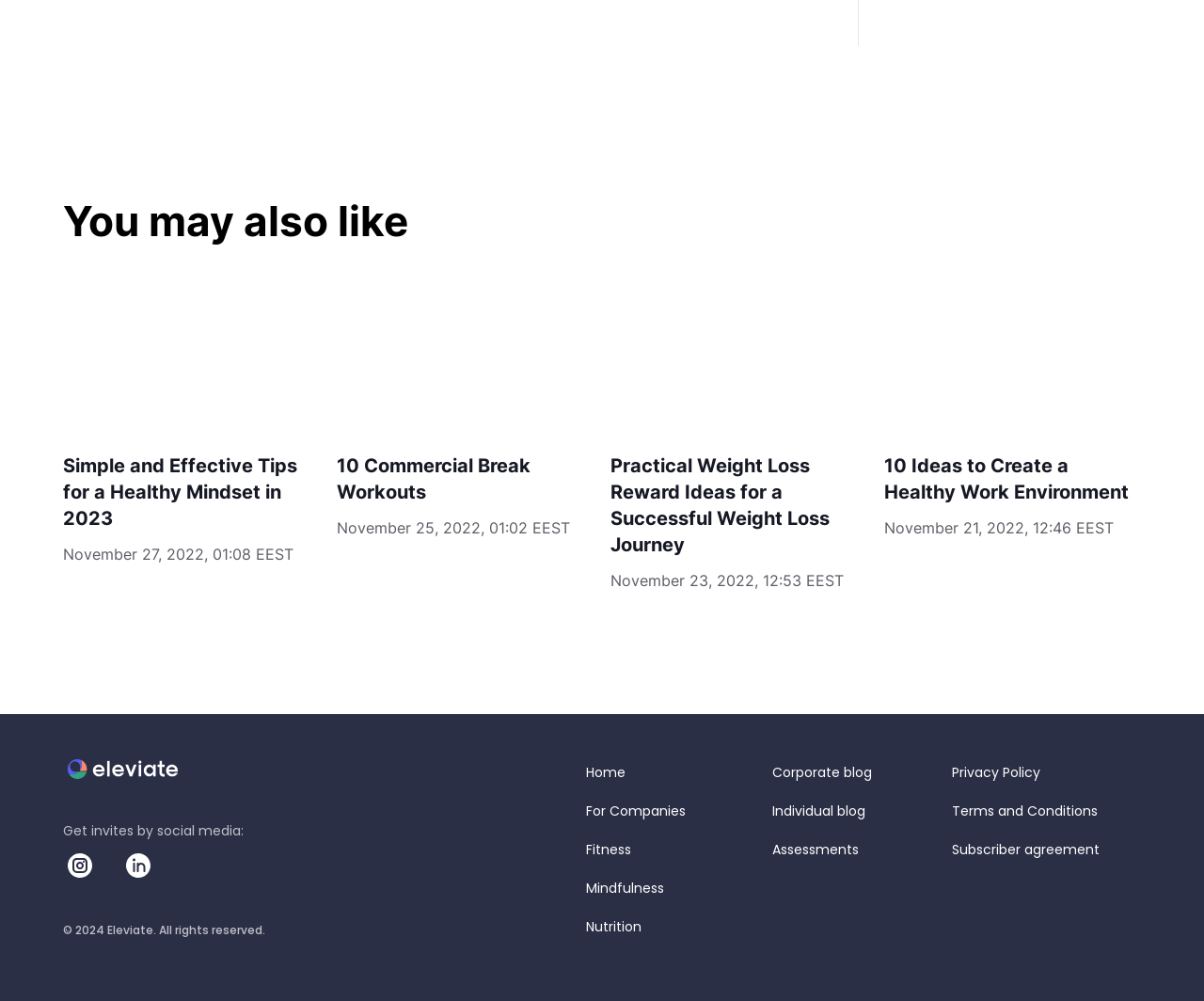Locate the bounding box coordinates of the clickable element to fulfill the following instruction: "Explore Somavedic - Product & Design Lead project". Provide the coordinates as four float numbers between 0 and 1 in the format [left, top, right, bottom].

None